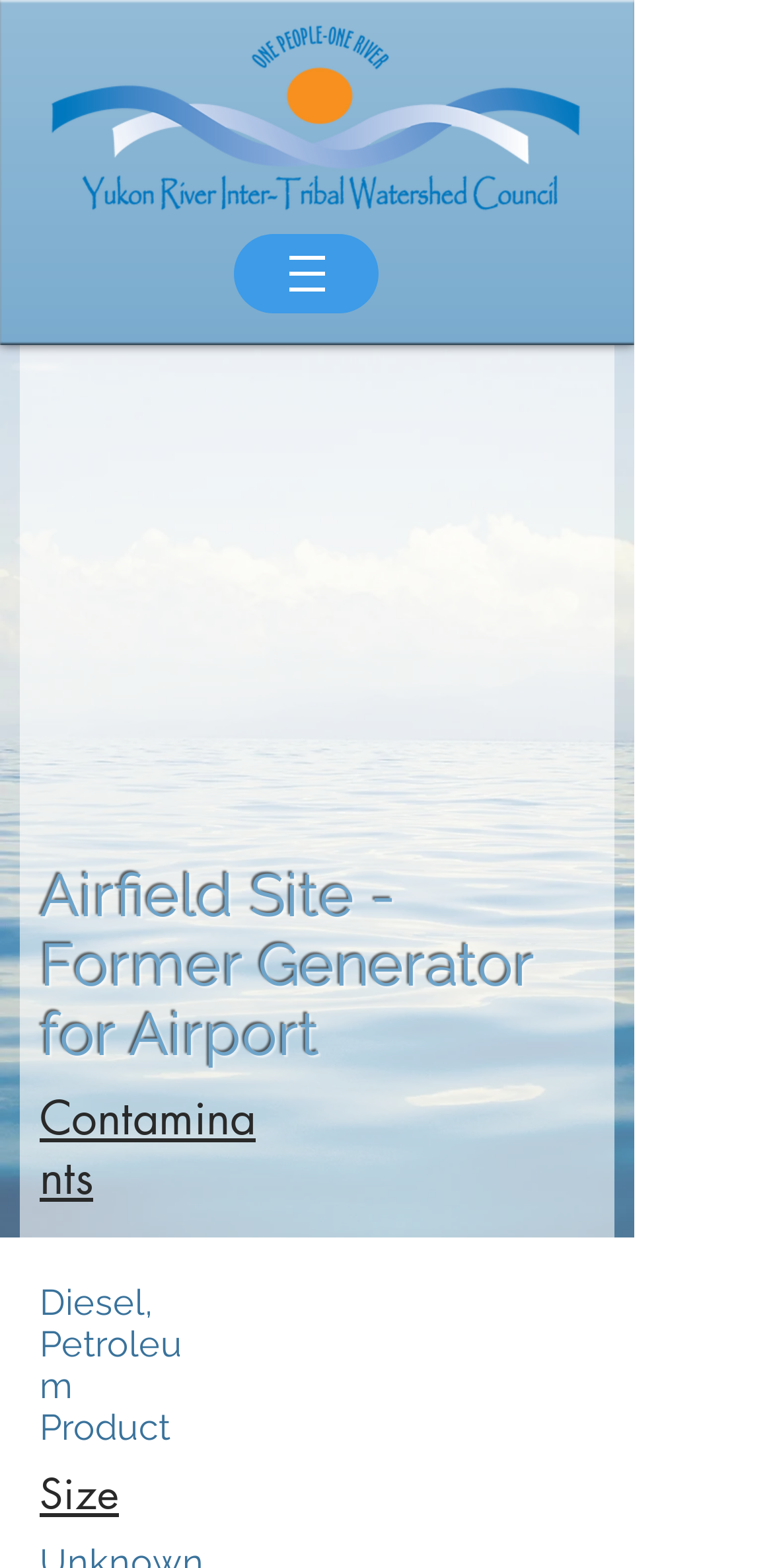What is the logo on the top left?
Answer the question using a single word or phrase, according to the image.

YRITWC Logo